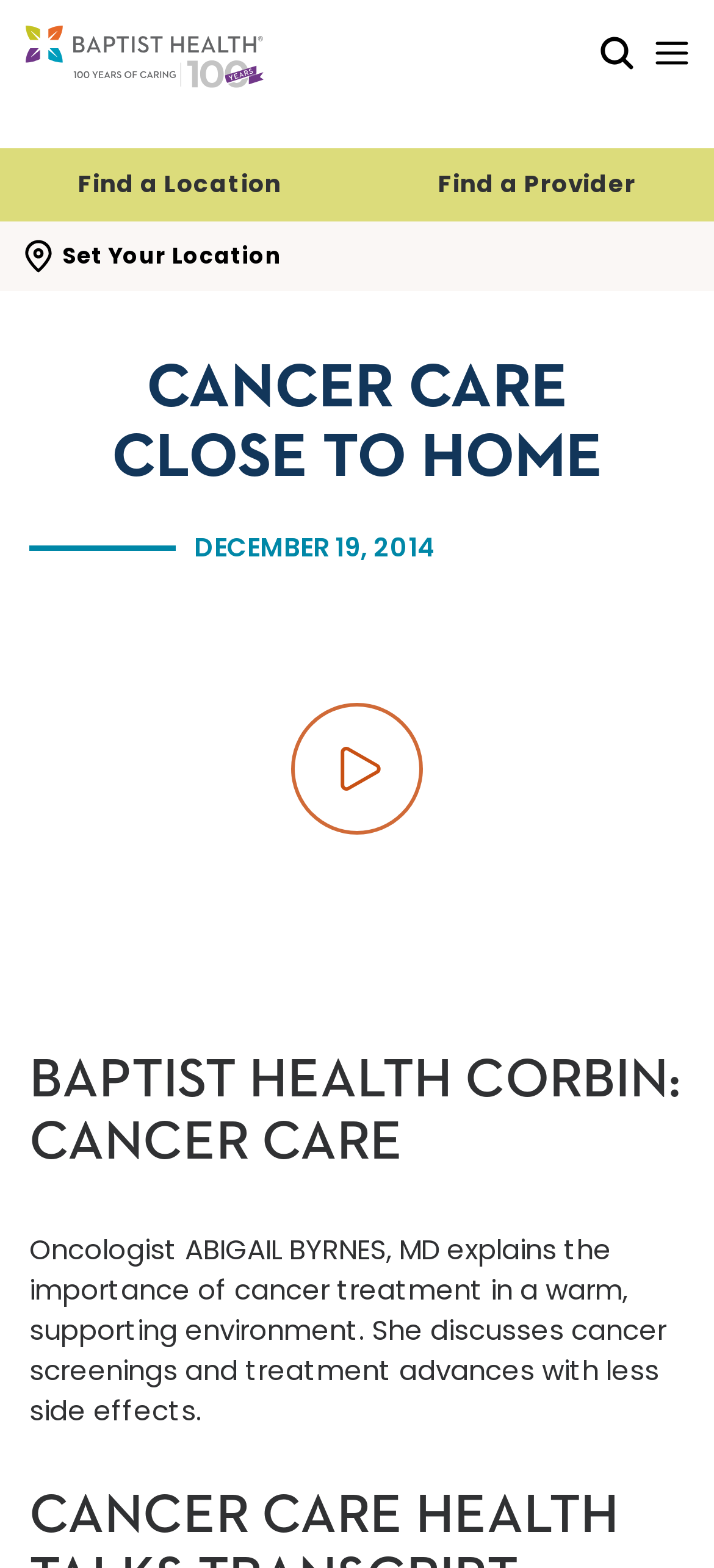Extract the primary header of the webpage and generate its text.

CANCER CARE CLOSE TO HOME